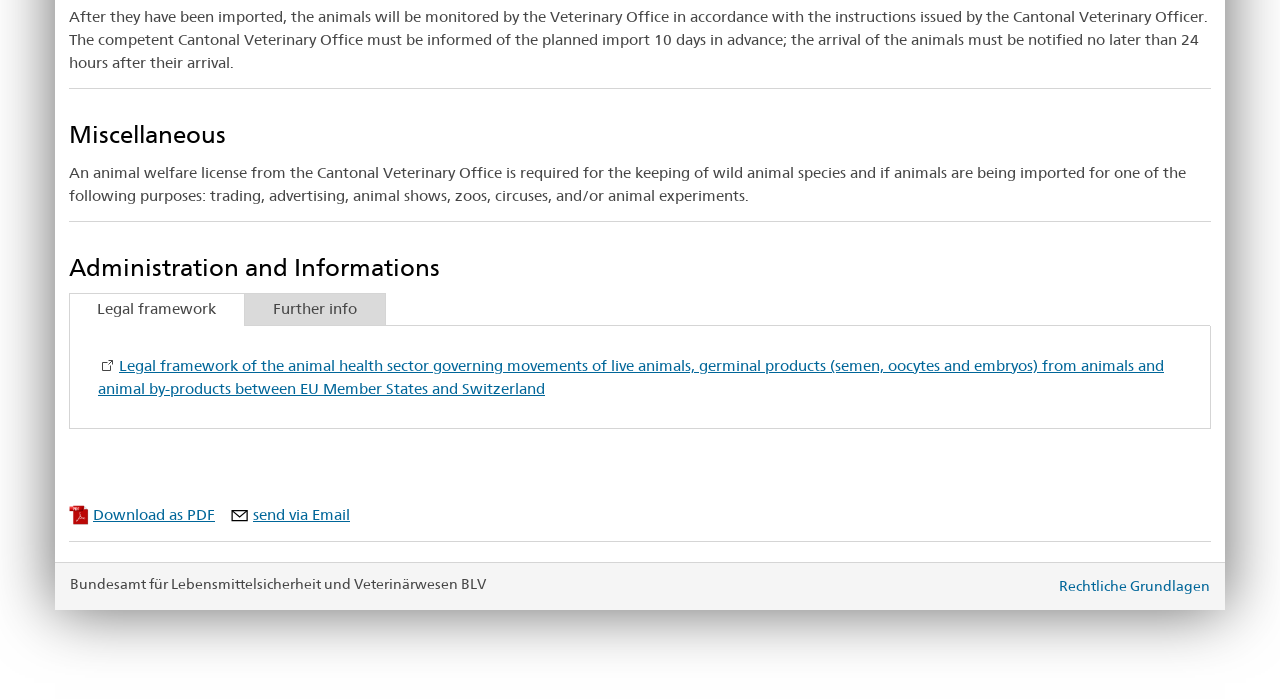Locate the bounding box of the UI element with the following description: "send via Email".

[0.198, 0.722, 0.273, 0.749]